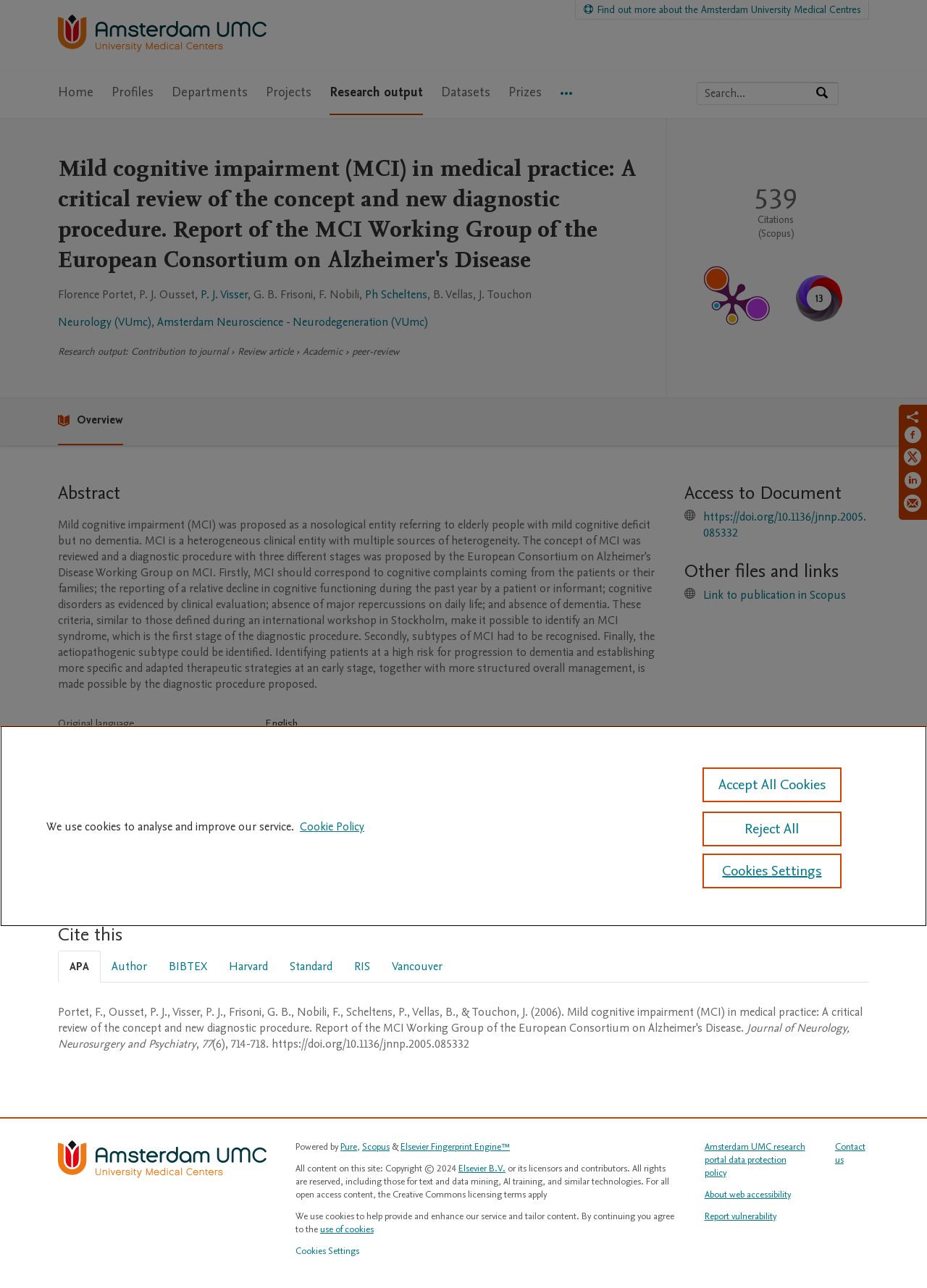Find the bounding box coordinates of the element I should click to carry out the following instruction: "Cite this in APA style".

[0.062, 0.738, 0.109, 0.763]